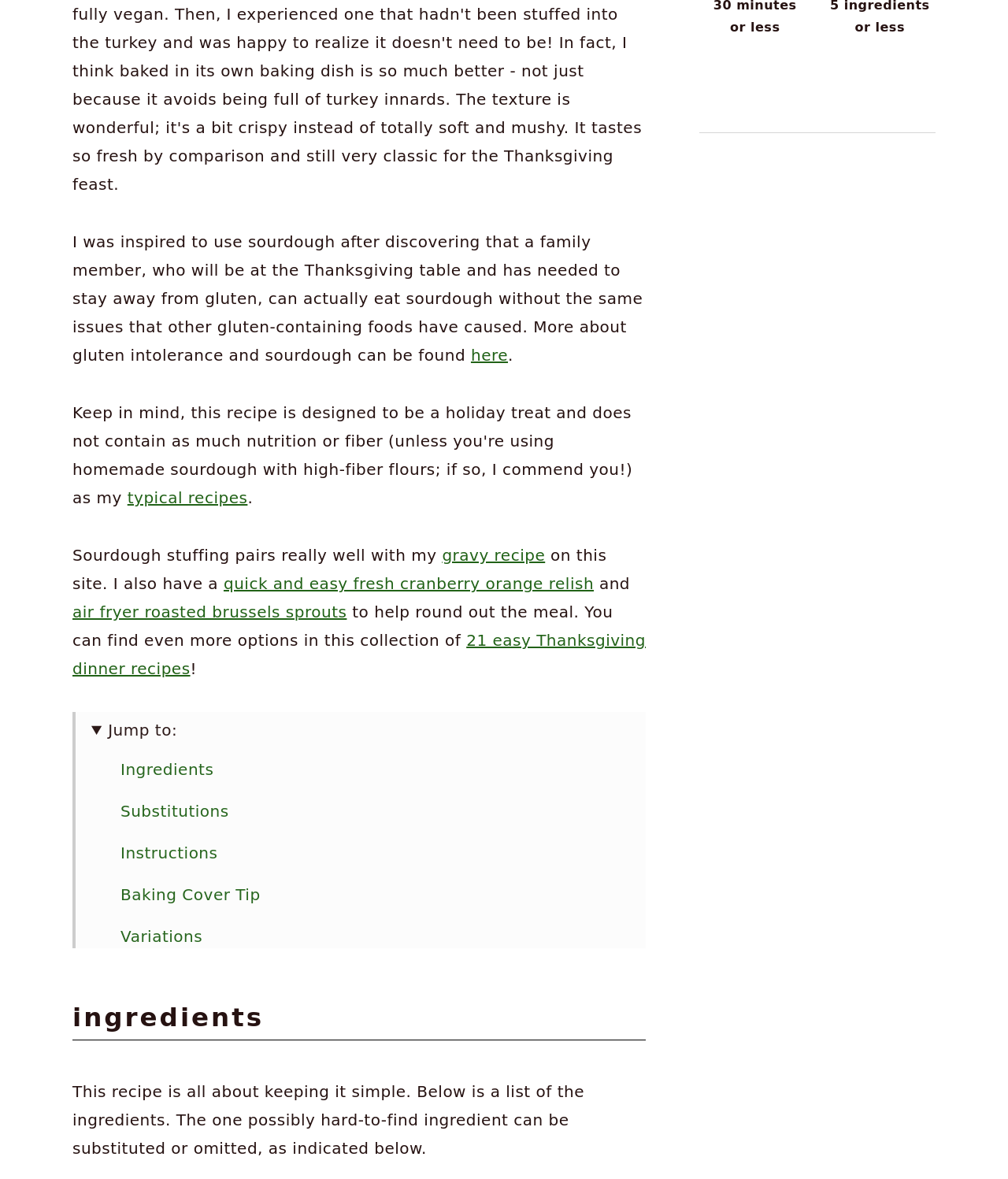Use a single word or phrase to answer the question:
What is the topic of the recipe?

Sourdough stuffing